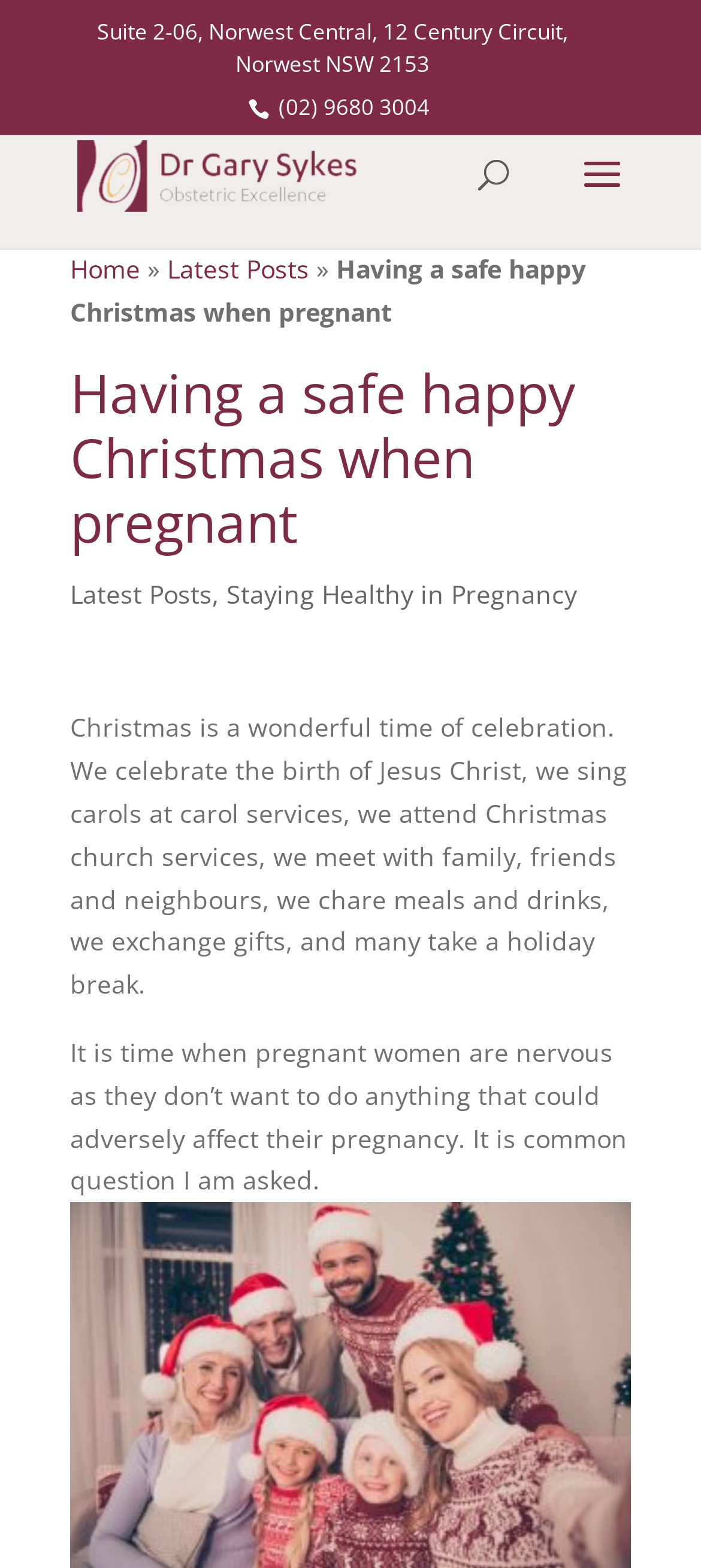What is the address of Obstetric Excellence?
Using the image, elaborate on the answer with as much detail as possible.

I found the address by looking at the static text element with the bounding box coordinates [0.138, 0.01, 0.81, 0.05] which contains the address information.